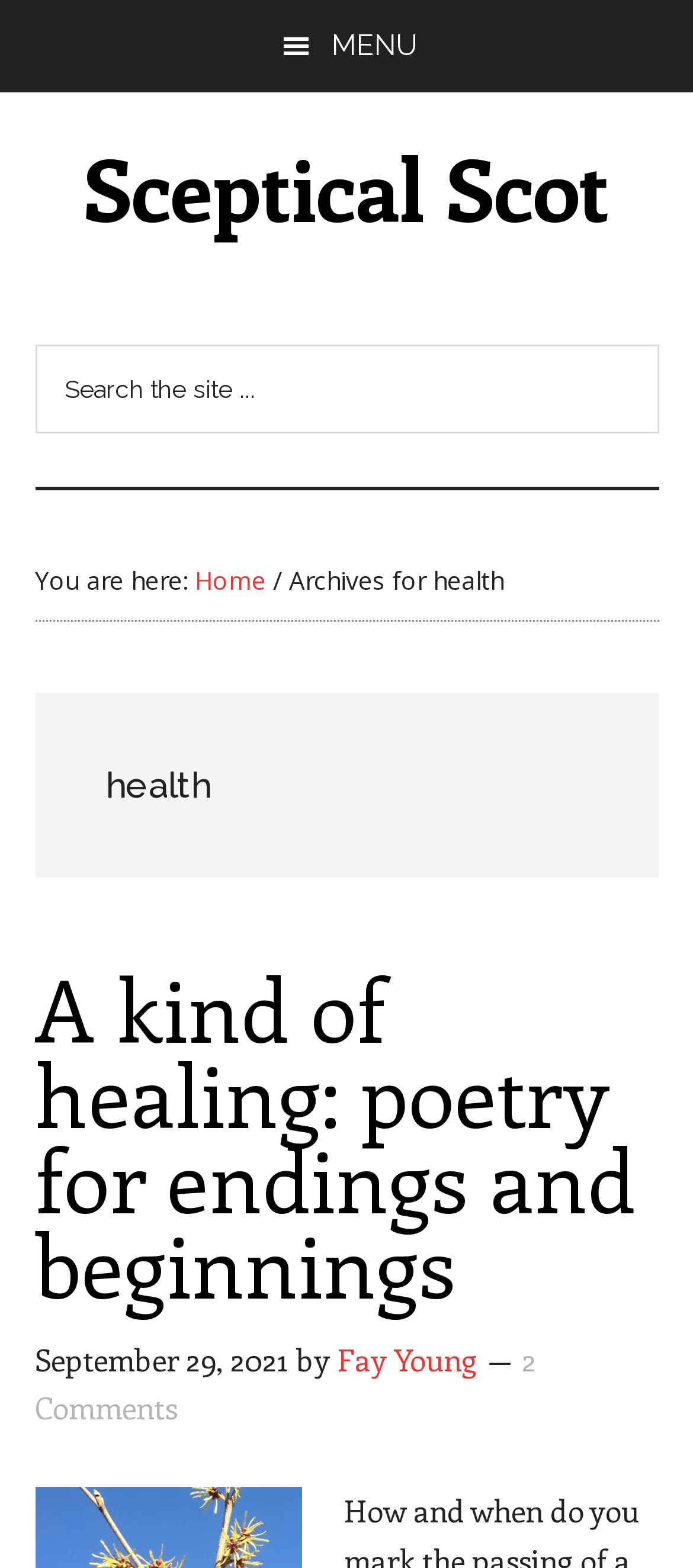What is the category of the current archive?
Based on the content of the image, thoroughly explain and answer the question.

The category of the current archive can be determined by looking at the breadcrumb navigation section, where it says 'Archives for health'. This indicates that the current archive is related to the 'health' category.